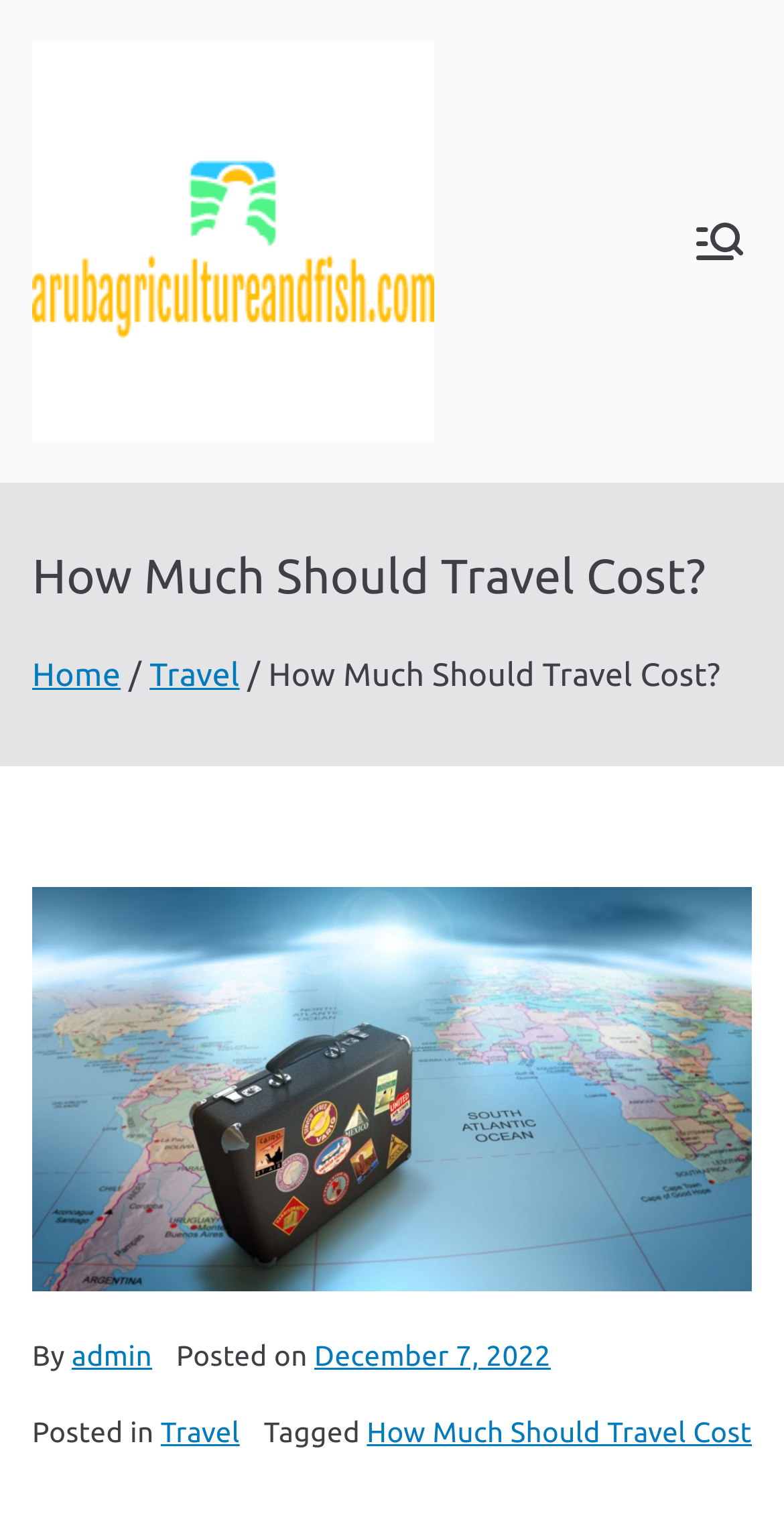Please answer the following question as detailed as possible based on the image: 
What is the category of the article?

I determined the category by examining the breadcrumbs navigation element, which shows the hierarchy of the webpage's content, and found the 'Travel' link, indicating that the article belongs to this category.